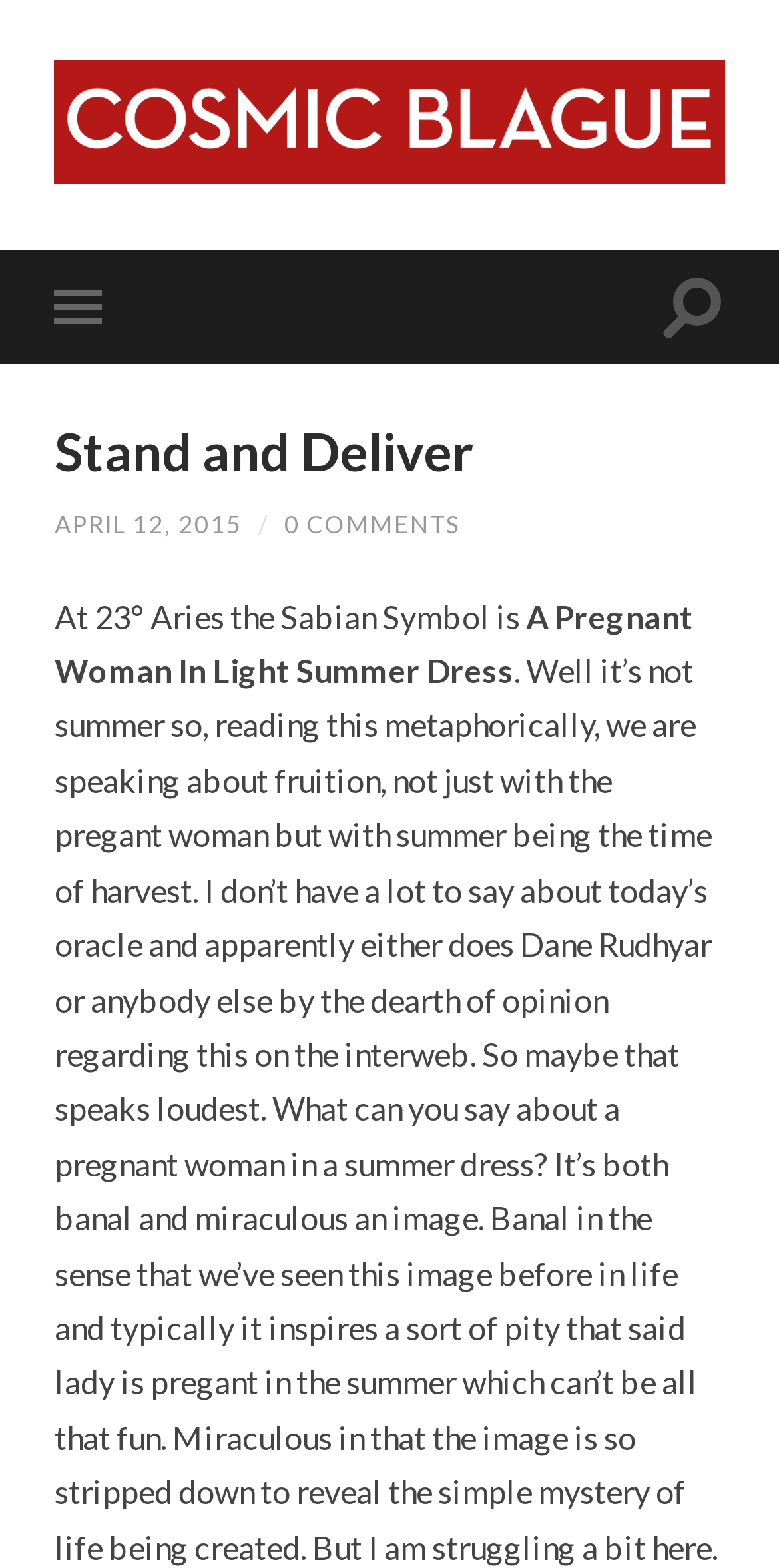What is the Sabian Symbol at 23° Aries?
Please provide a comprehensive answer based on the visual information in the image.

The Sabian Symbol at 23° Aries is 'A Pregnant Woman In Light Summer Dress' which is indicated by the StaticText element with the text 'A Pregnant Woman In Light Summer Dress'.